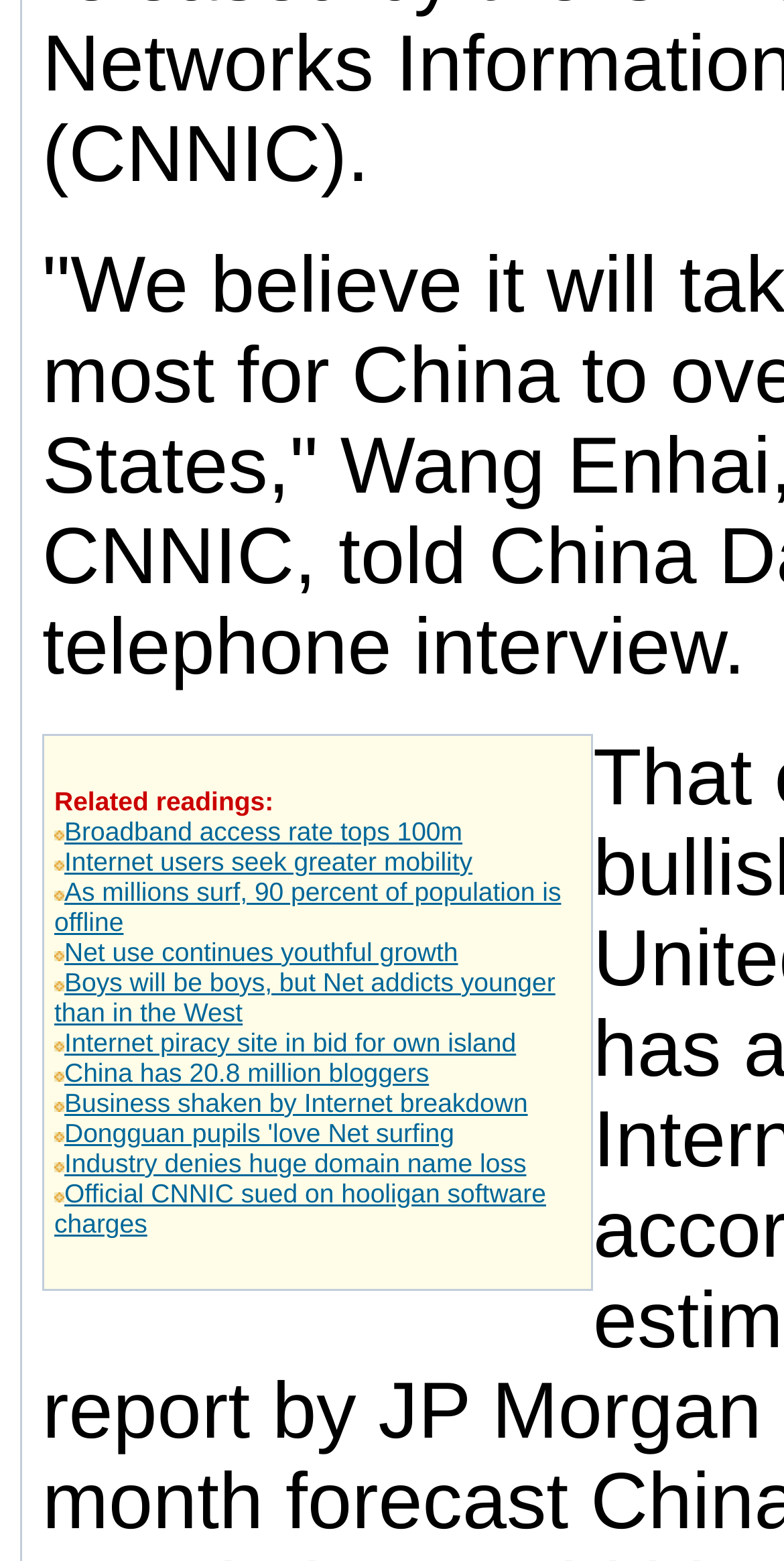What is the percentage of population offline?
Using the image as a reference, answer the question in detail.

Based on the link text 'As millions surf, 90 percent of population is offline', it can be inferred that 90 percent of the population is offline.